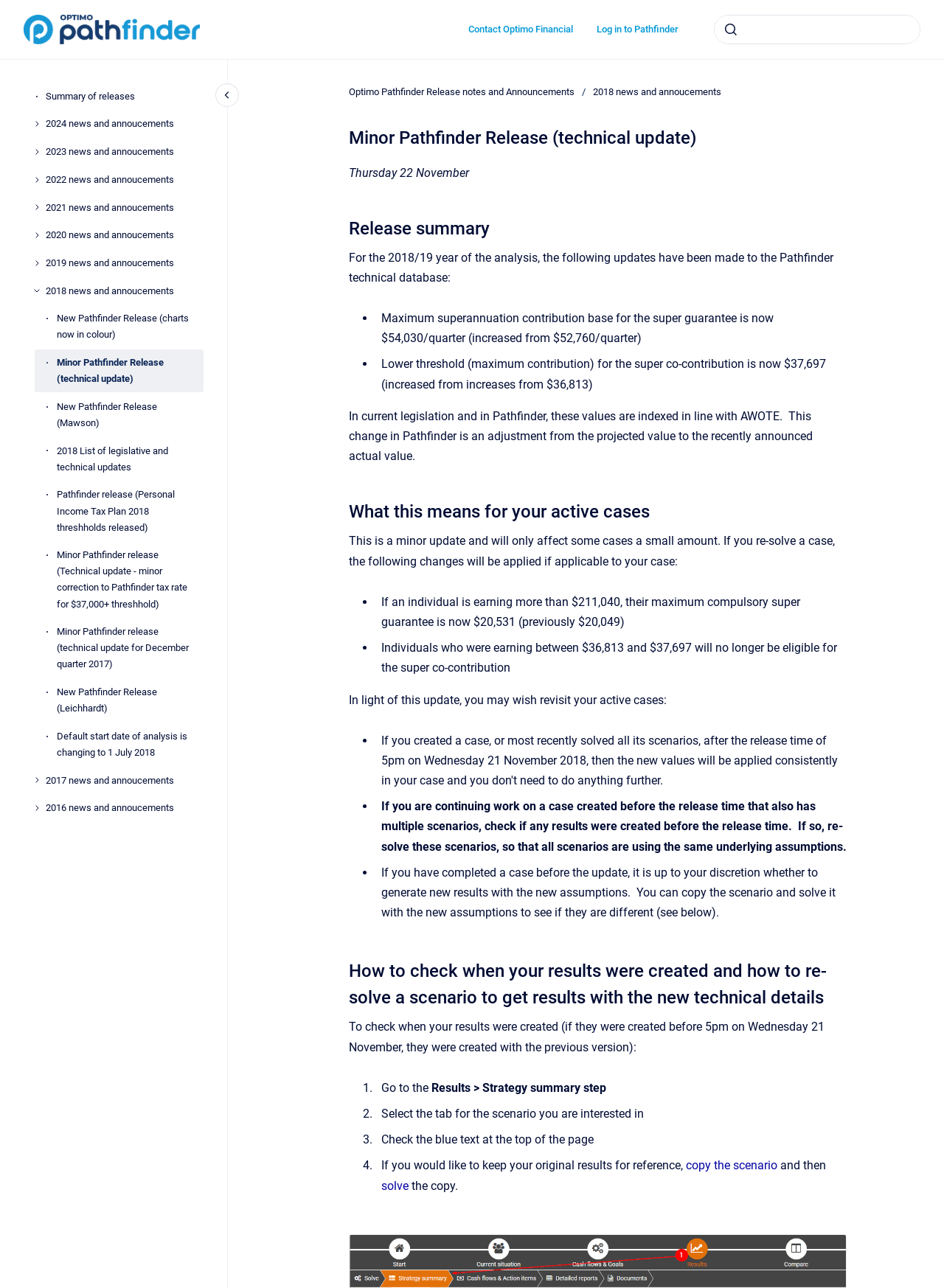Locate the bounding box coordinates of the area where you should click to accomplish the instruction: "Go to homepage".

[0.025, 0.011, 0.211, 0.034]